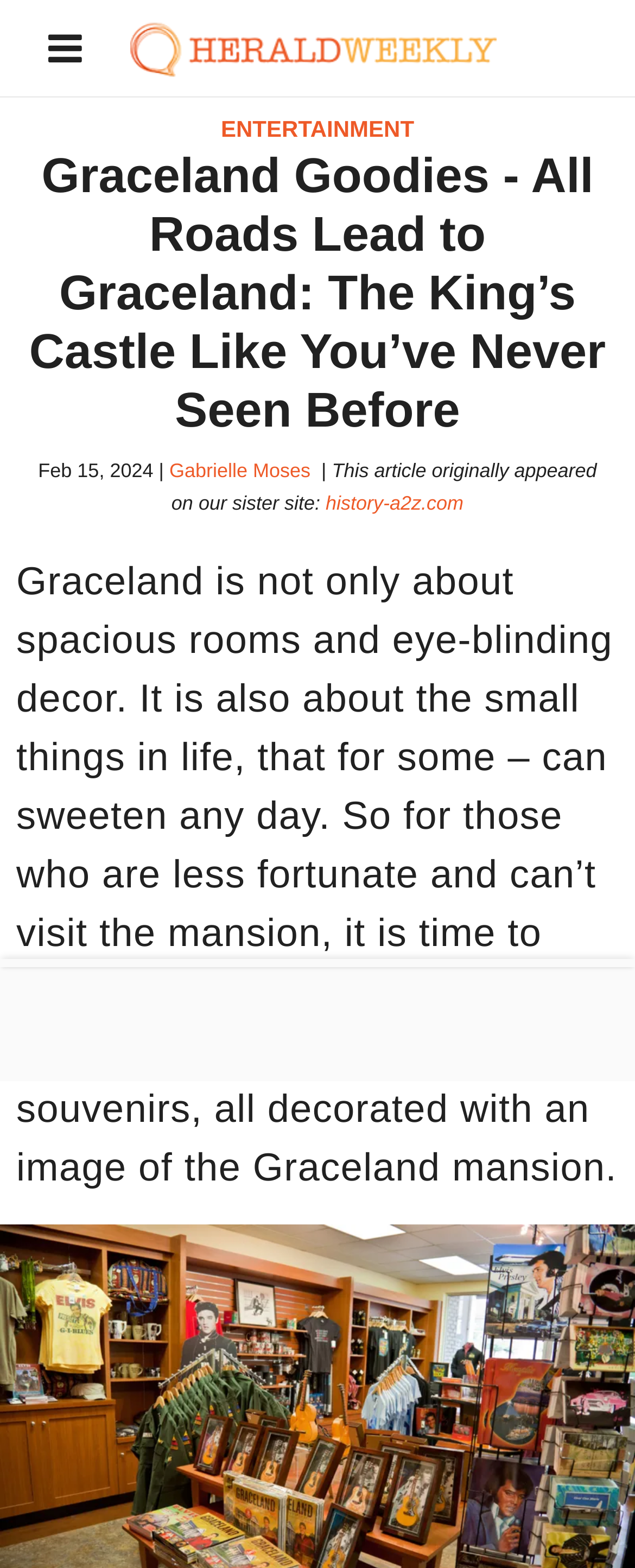Use a single word or phrase to answer the question: What type of content is this webpage about?

ENTERTAINMENT